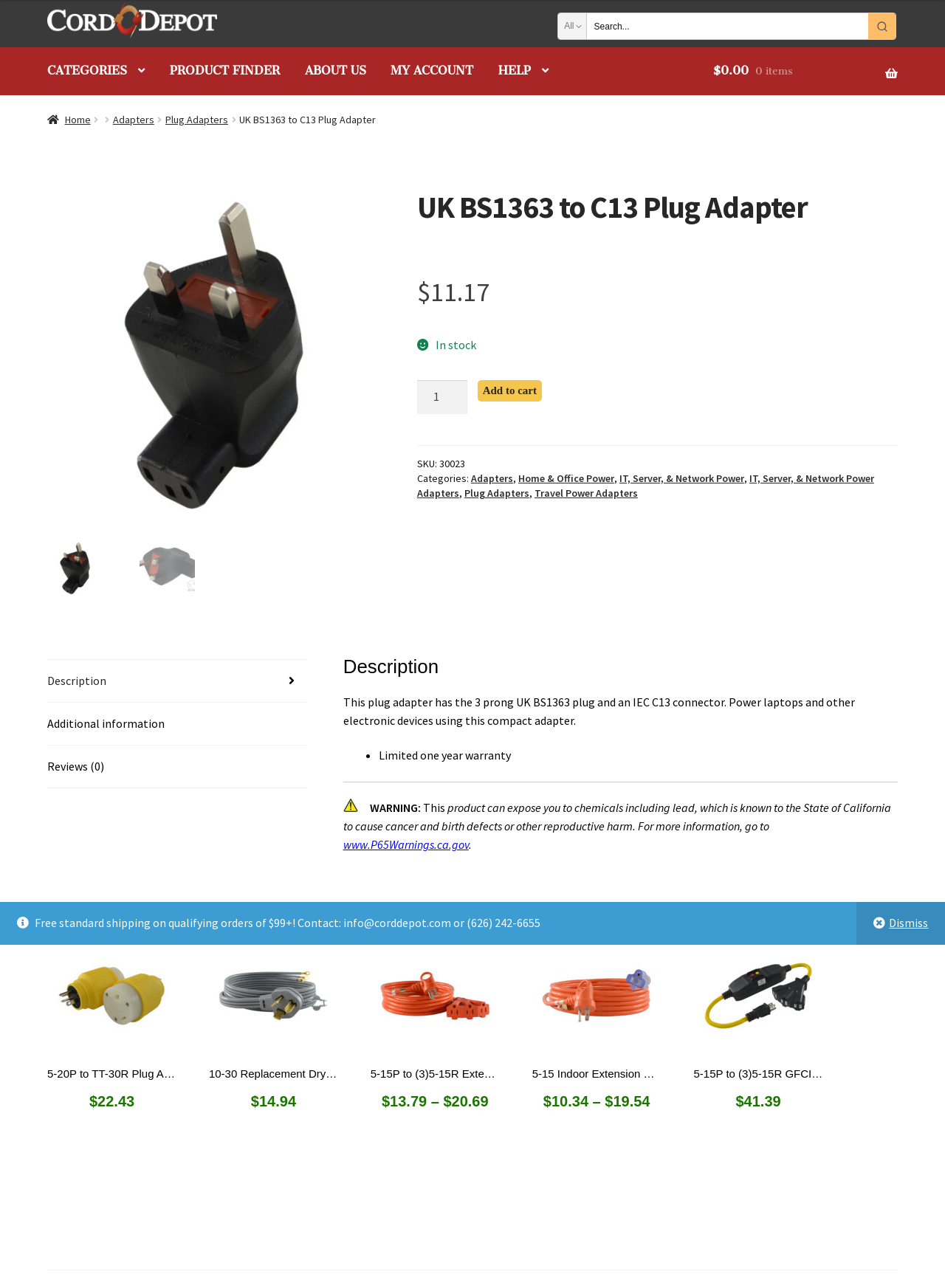How many items are in the cart?
Please use the image to provide an in-depth answer to the question.

I found the number of items in the cart by looking at the top navigation bar, where it says '$0.00 0 items'.